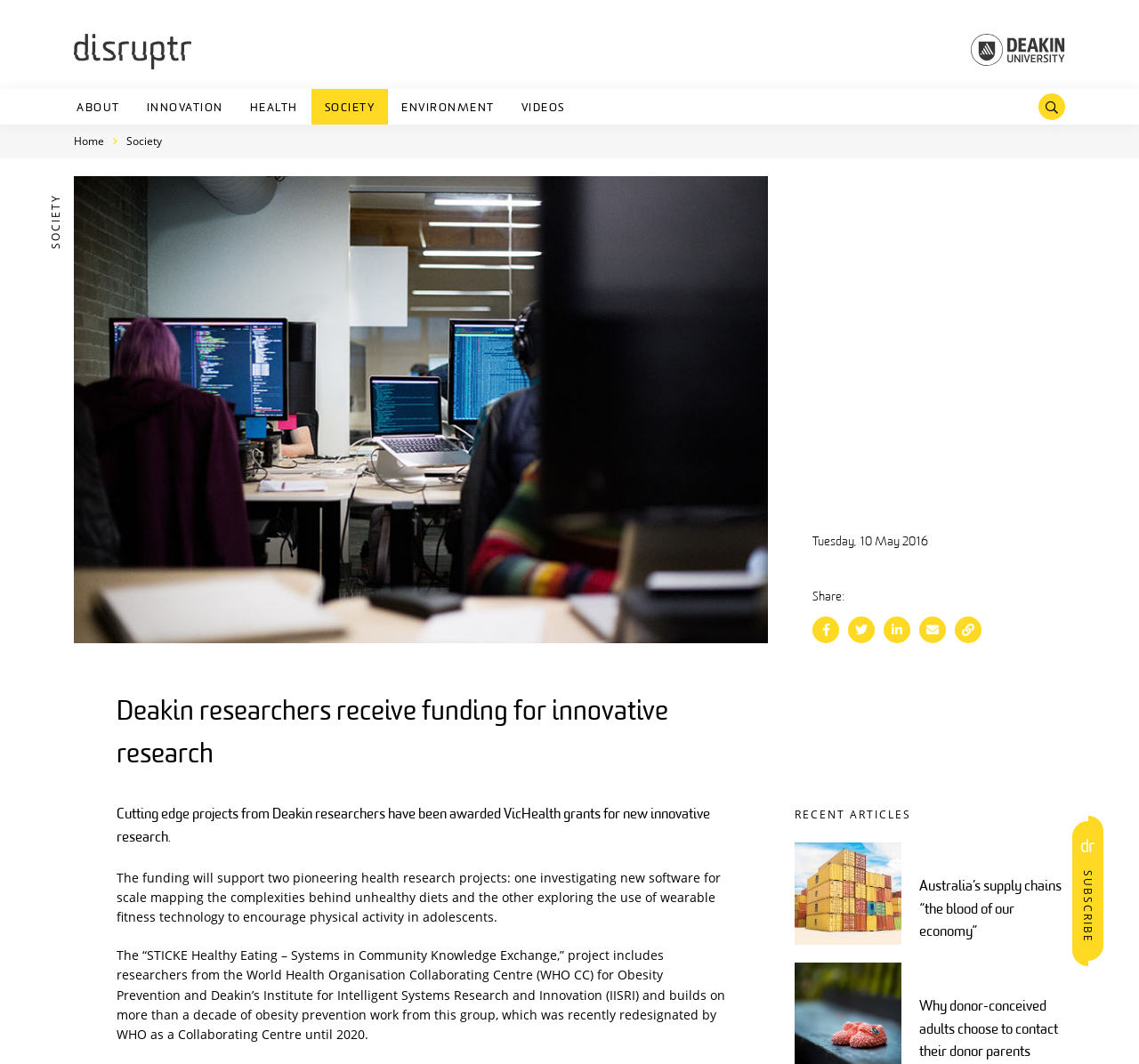What is the theme of the image in the first recent article?
Please provide a comprehensive answer based on the contents of the image.

I found the image in the first recent article and read its description, which is 'Image of a series of yellow, red, blue and green shipping containers stacked on top of each other'.